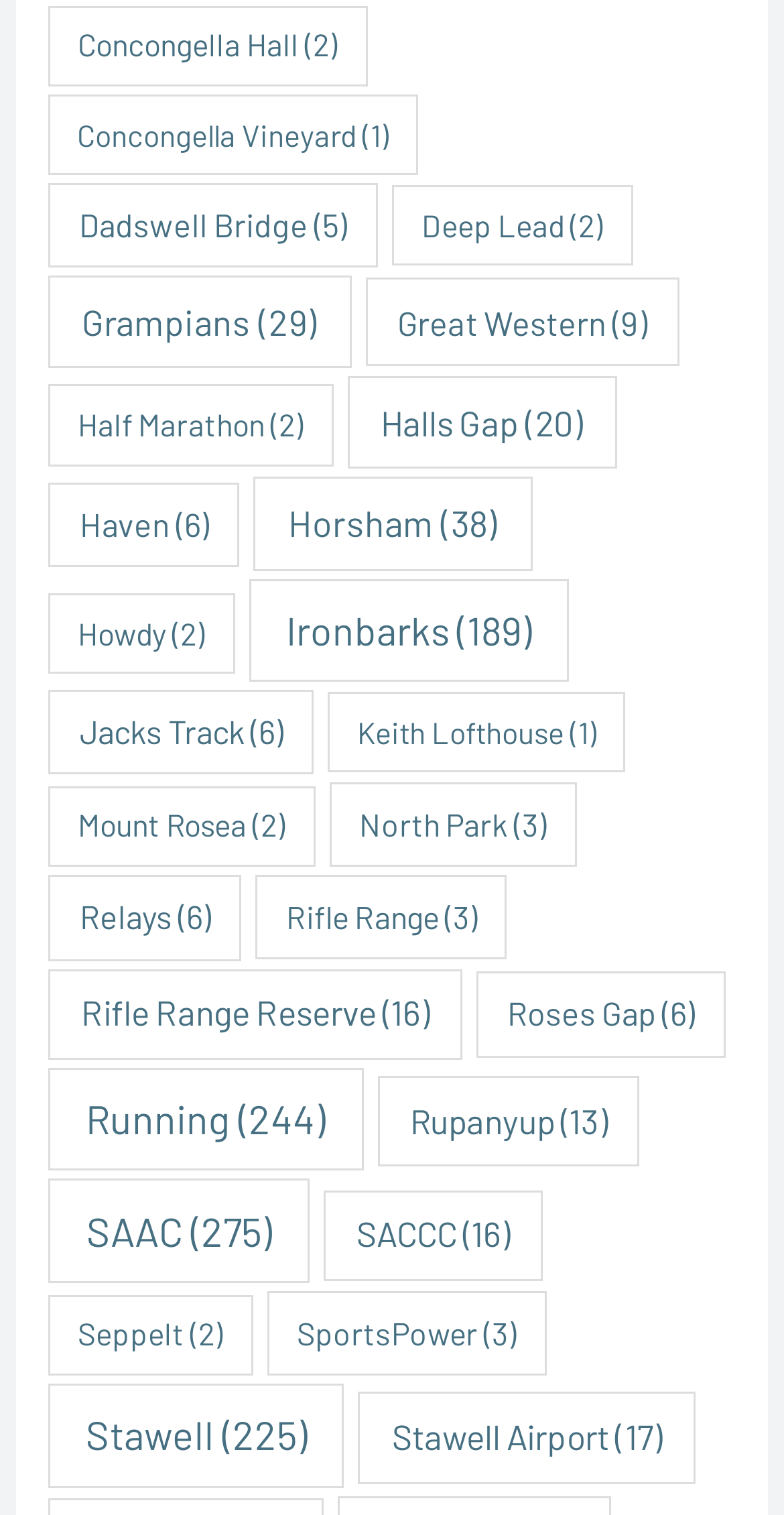Locate the bounding box for the described UI element: "Concongella Hall (2)". Ensure the coordinates are four float numbers between 0 and 1, formatted as [left, top, right, bottom].

[0.061, 0.003, 0.468, 0.057]